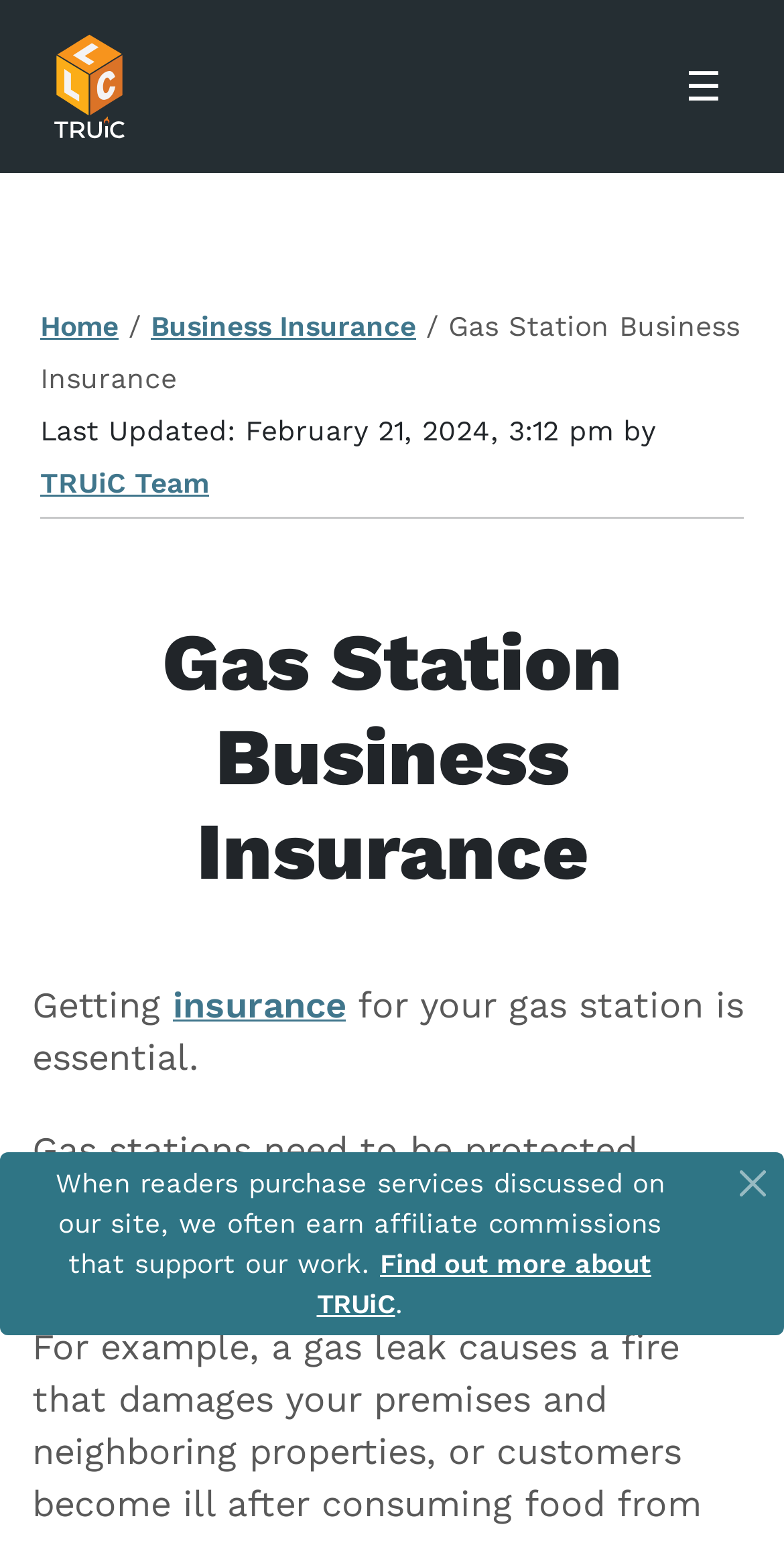Please identify the coordinates of the bounding box for the clickable region that will accomplish this instruction: "Learn about 'TRUiC Team'".

[0.051, 0.302, 0.267, 0.323]